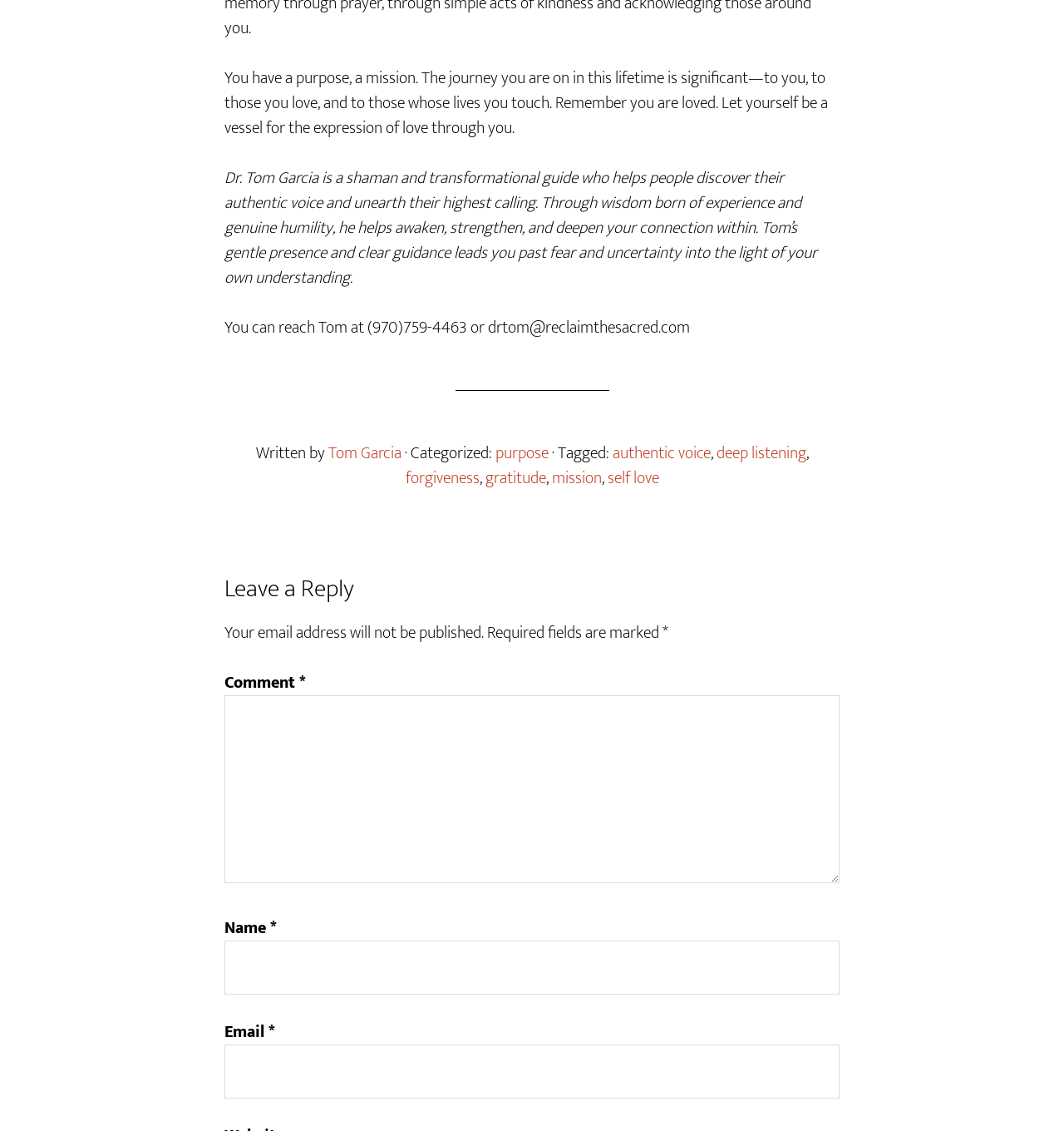What is the phone number to reach Tom?
Answer the question with a detailed explanation, including all necessary information.

The phone number to reach Tom can be found in the StaticText element with OCR text 'You can reach Tom at (970)759-4463 or drtom@reclaimthesacred.com'.